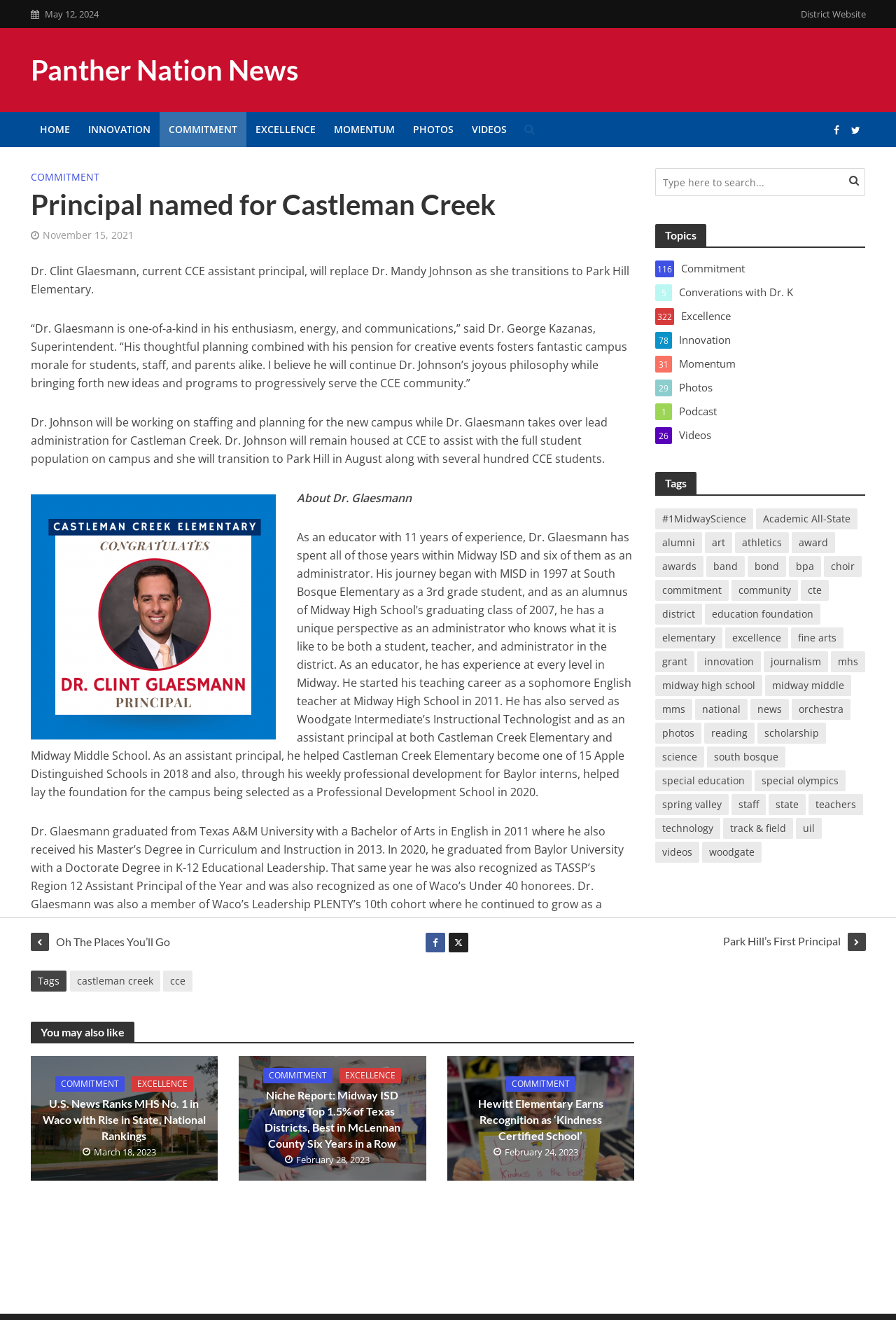What is the date of the latest news article?
Please provide a comprehensive answer based on the contents of the image.

I found the latest news article by looking at the top of the webpage, where the date 'May 12, 2024' is displayed.